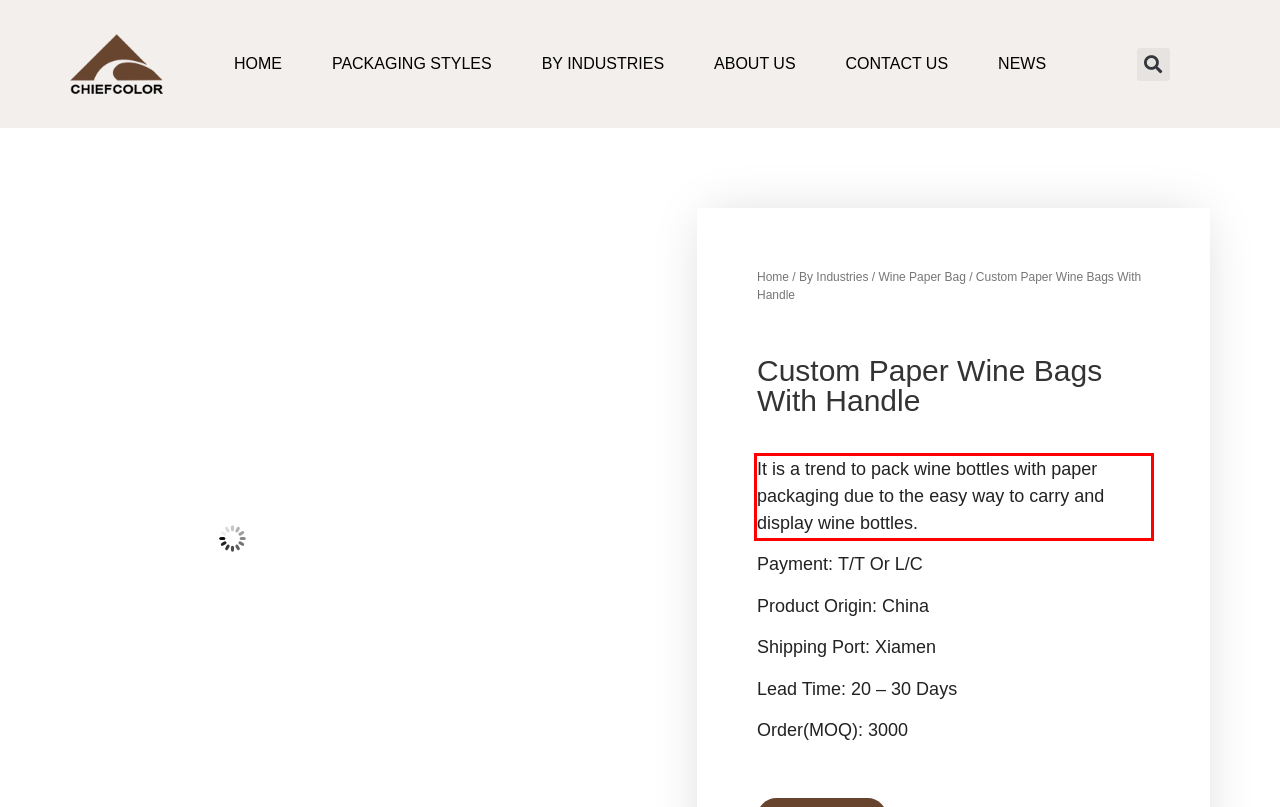Given a webpage screenshot with a red bounding box, perform OCR to read and deliver the text enclosed by the red bounding box.

It is a trend to pack wine bottles with paper packaging due to the easy way to carry and display wine bottles.